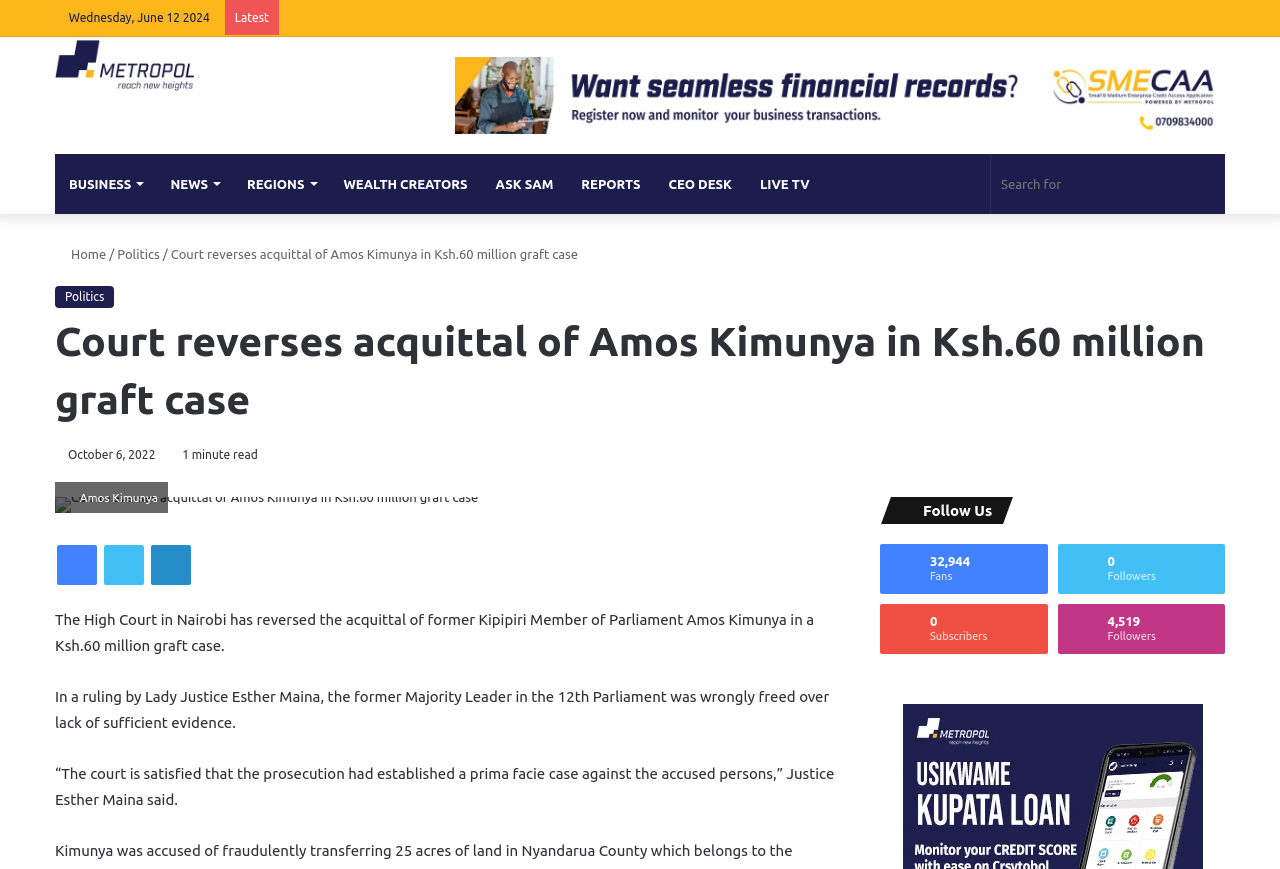What is the date of the news article?
Please ensure your answer is as detailed and informative as possible.

I found the date of the news article by looking at the static text element that says 'October 6, 2022' which is located below the heading of the article.